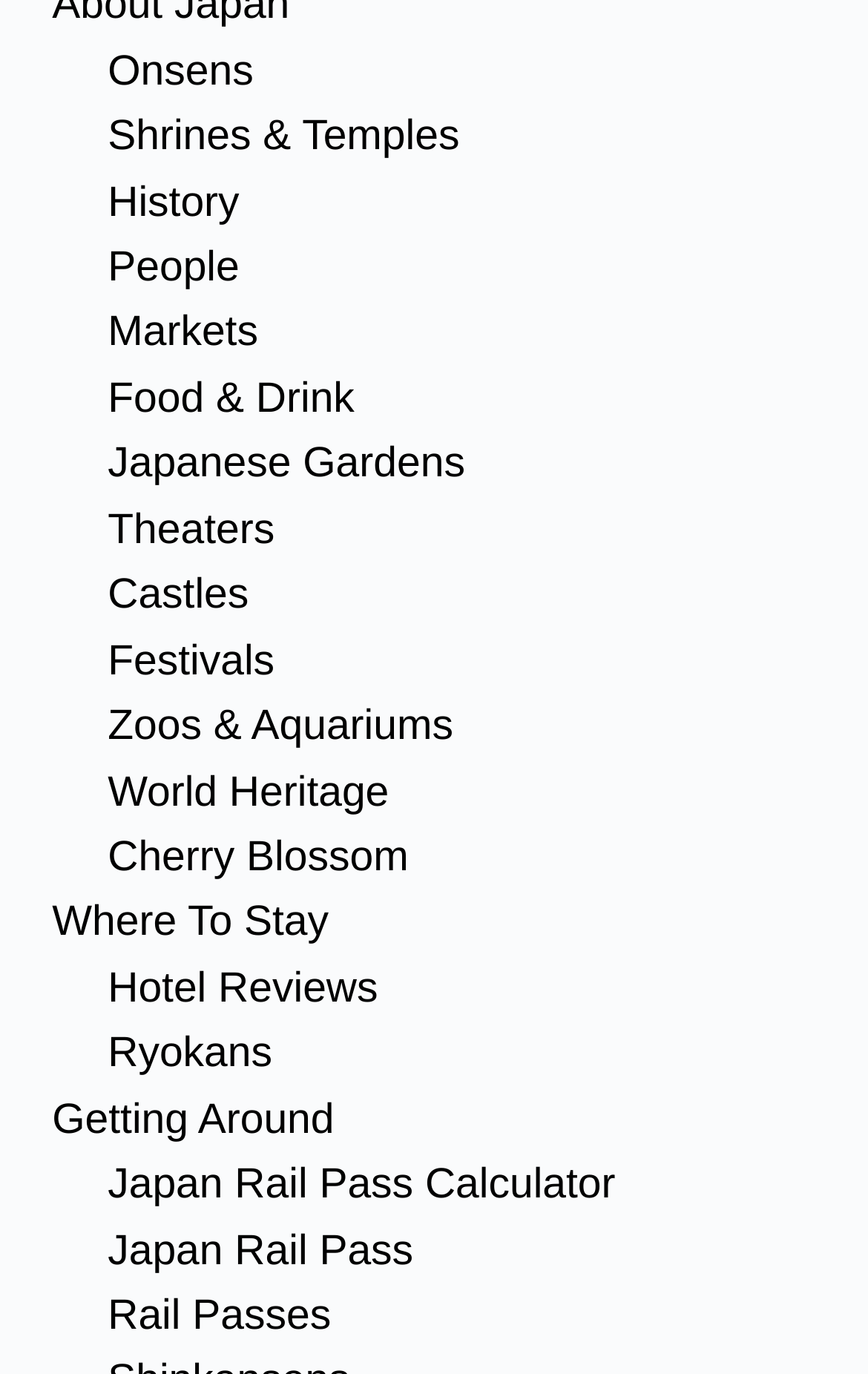Locate the bounding box coordinates of the element that should be clicked to execute the following instruction: "Calculate your Japan Rail Pass".

[0.124, 0.846, 0.709, 0.88]